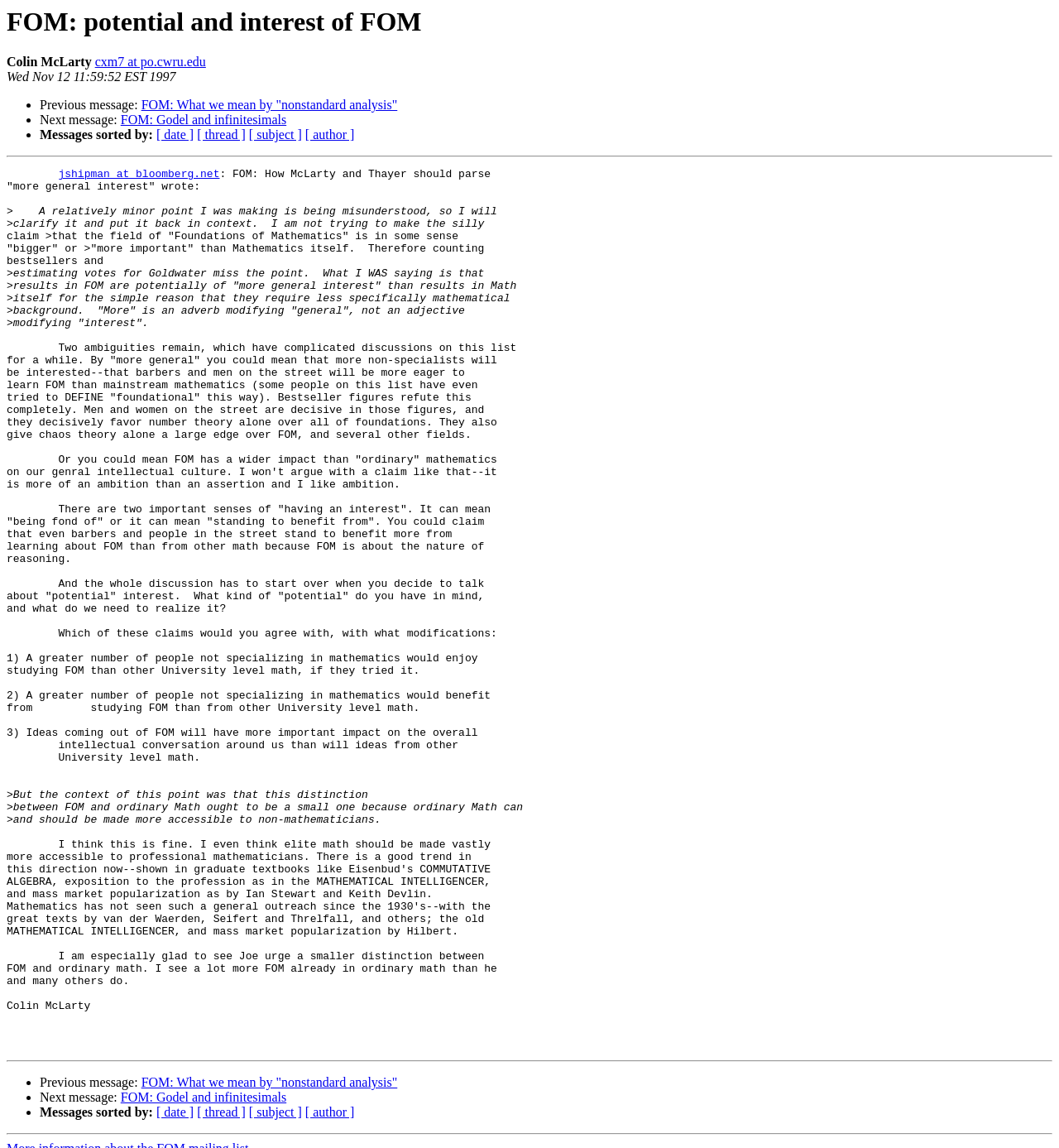What is the topic of the previous message?
Based on the visual information, provide a detailed and comprehensive answer.

The topic of the previous message is FOM: What we mean by "nonstandard analysis", which is indicated by the link element 'FOM: What we mean by "nonstandard analysis"' with bounding box coordinates [0.133, 0.085, 0.375, 0.098].